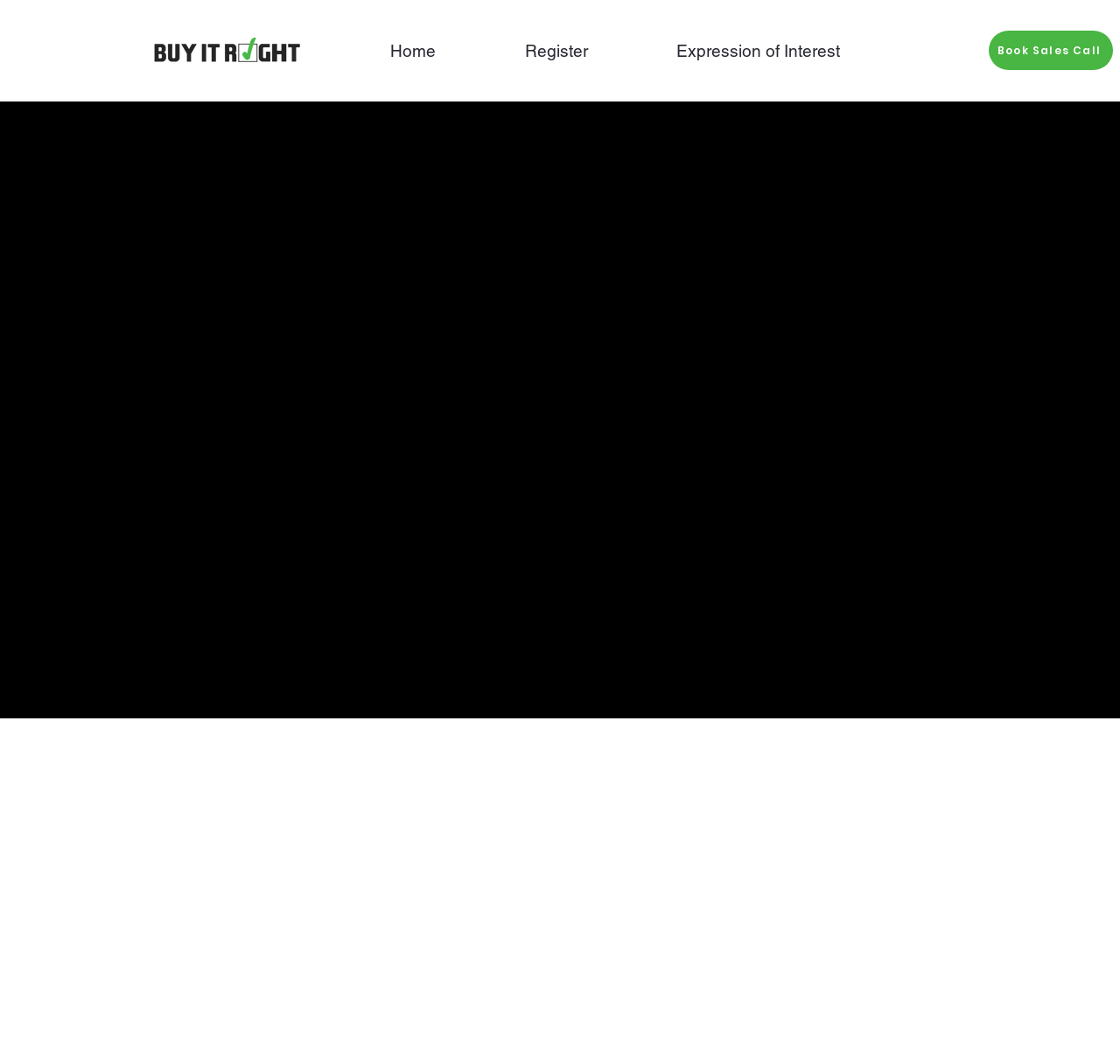How many navigation links are there?
Provide a detailed and well-explained answer to the question.

There are three navigation links, namely 'Home', 'Register', and 'Expression of Interest', located under the 'Site' navigation menu, with bounding box coordinates of [0.309, 0.027, 0.429, 0.068], [0.429, 0.027, 0.564, 0.068], and [0.564, 0.027, 0.789, 0.068] respectively.